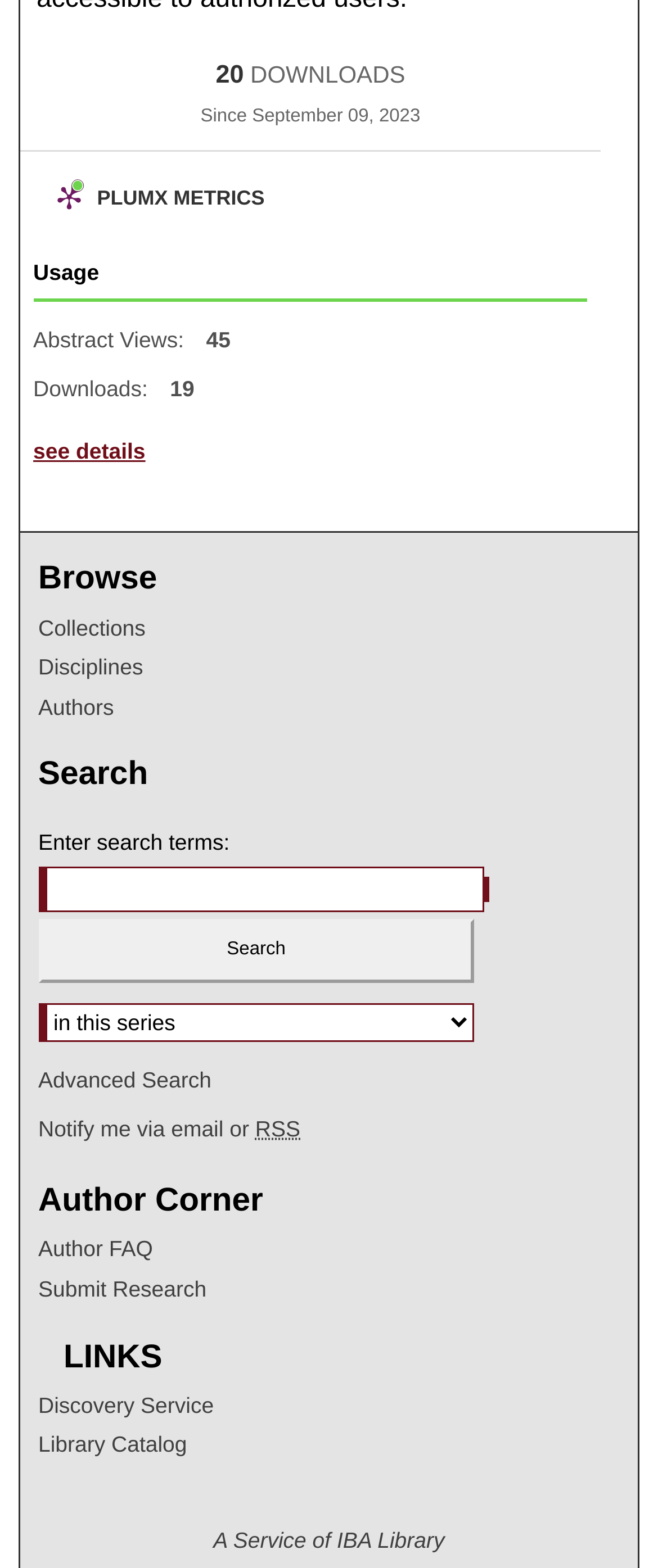Select the bounding box coordinates of the element I need to click to carry out the following instruction: "Submit research".

[0.058, 0.789, 0.942, 0.806]